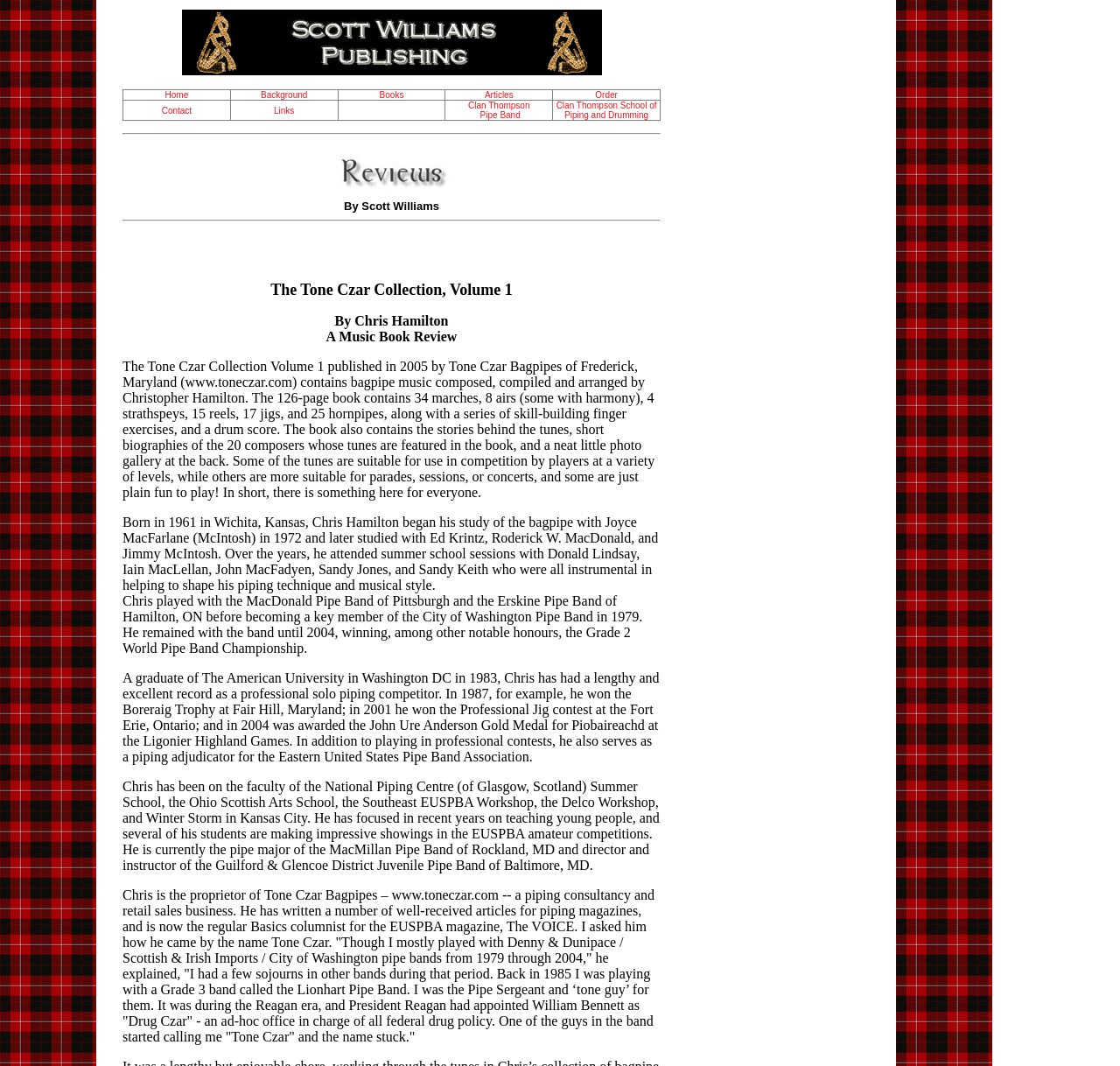Identify the bounding box for the UI element described as: "Background". Ensure the coordinates are four float numbers between 0 and 1, formatted as [left, top, right, bottom].

[0.233, 0.085, 0.275, 0.094]